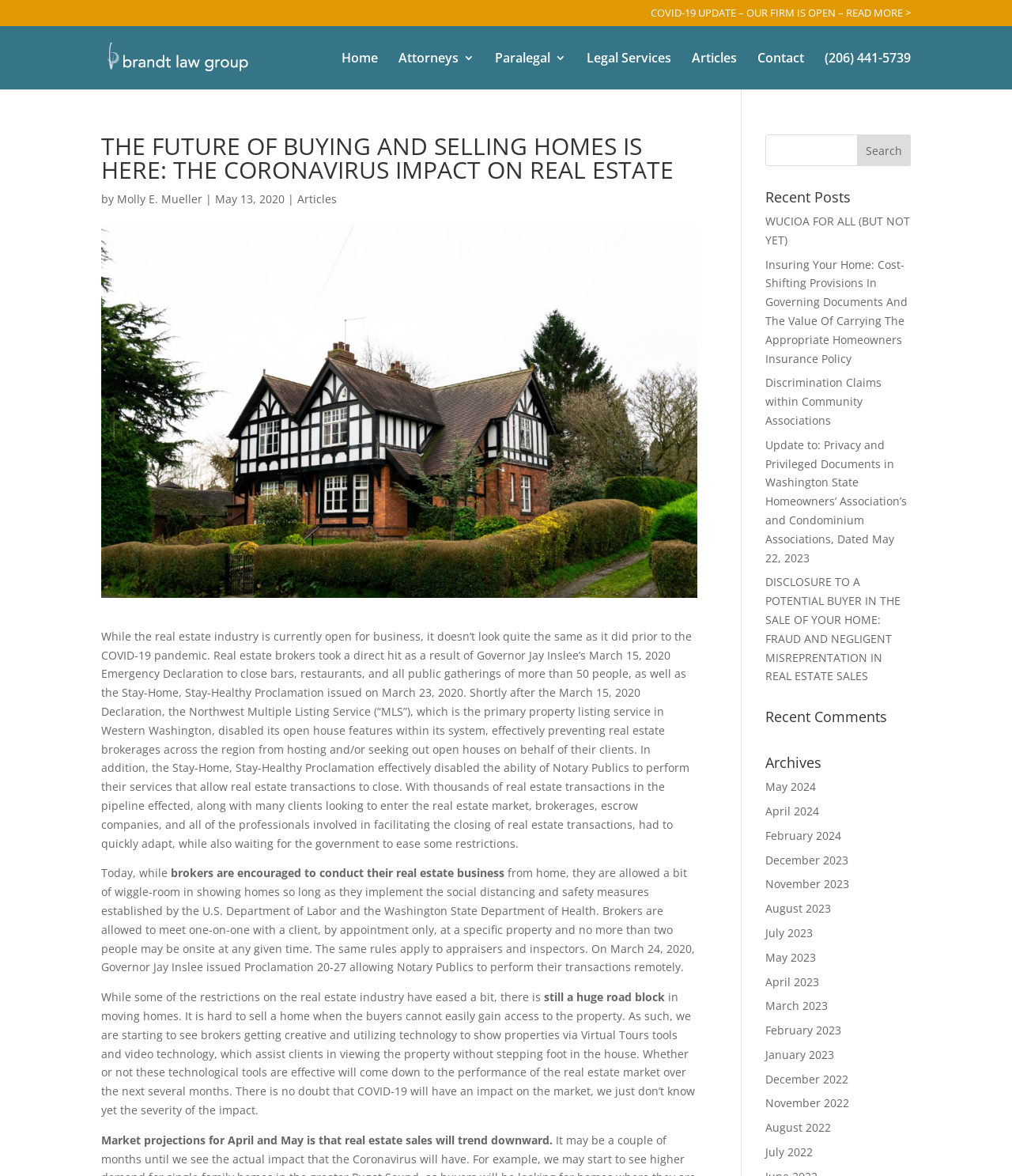What is the name of the law group?
Answer briefly with a single word or phrase based on the image.

Brandt Law Group